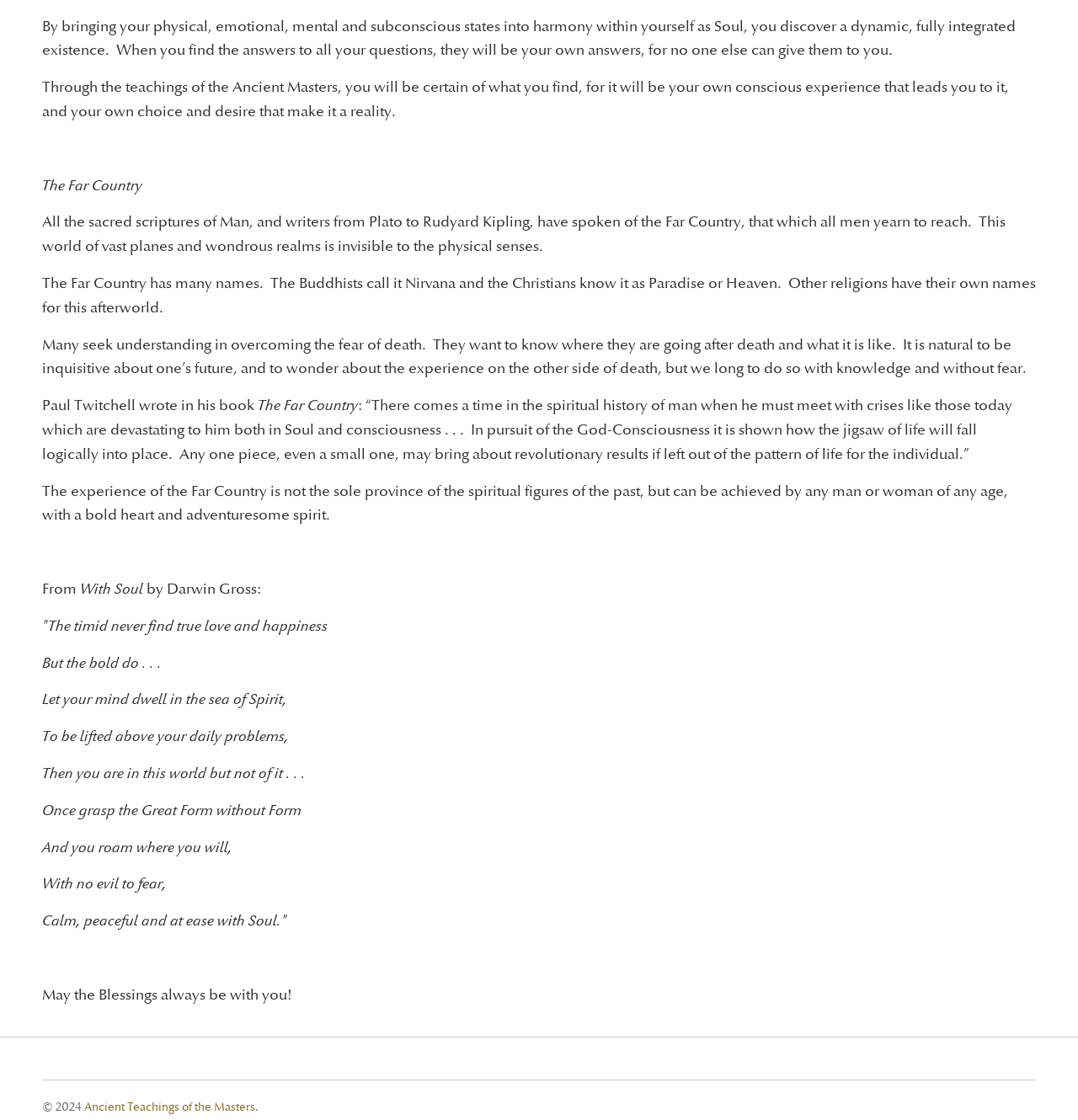Who is the author of the quote 'The timid never find true love and happiness'?
Answer the question based on the image using a single word or a brief phrase.

Darwin Gross